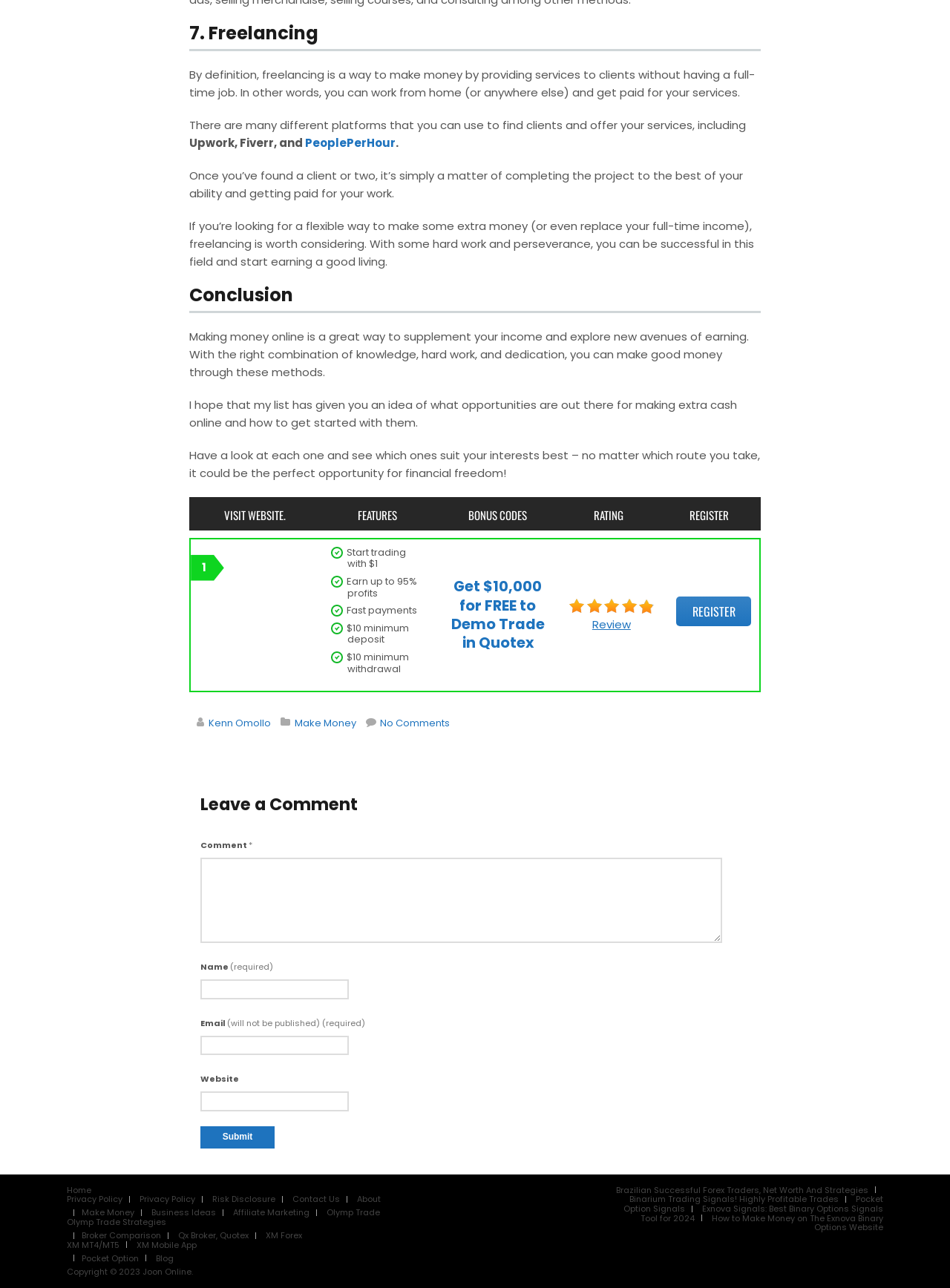Specify the bounding box coordinates of the element's area that should be clicked to execute the given instruction: "Open facebook page". The coordinates should be four float numbers between 0 and 1, i.e., [left, top, right, bottom].

None